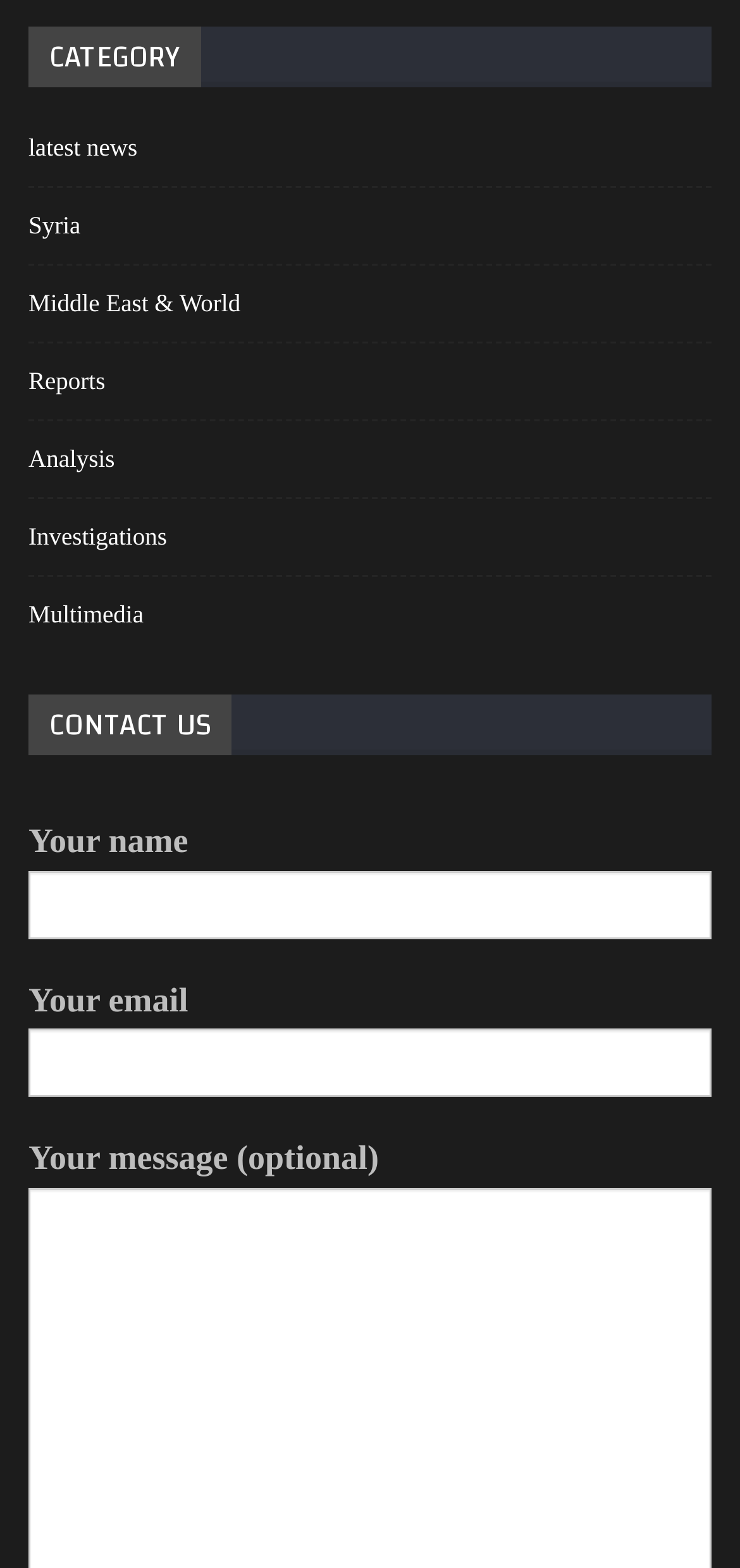Extract the bounding box coordinates for the described element: "The Lean Thinker". The coordinates should be represented as four float numbers between 0 and 1: [left, top, right, bottom].

None